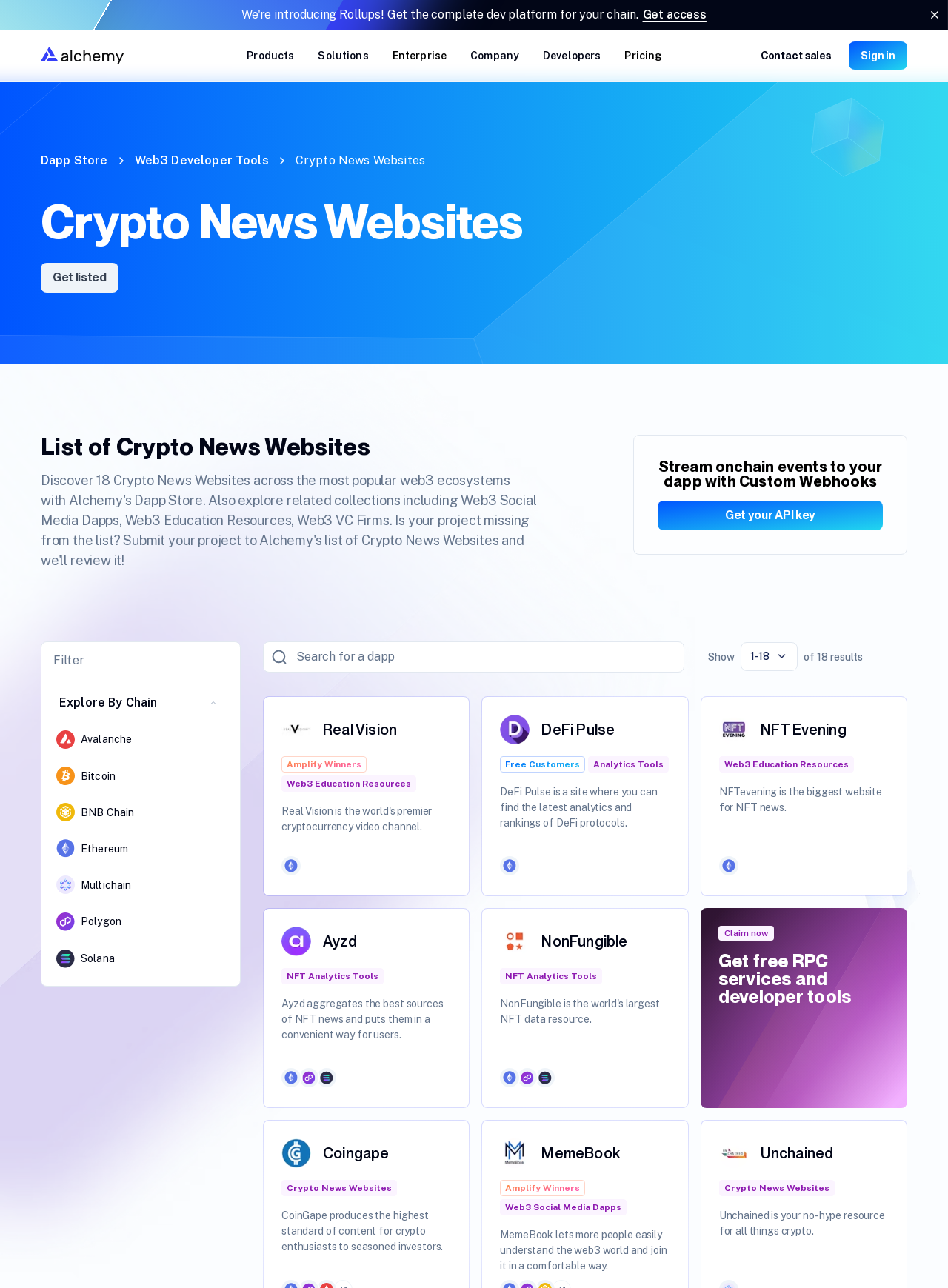Please identify the bounding box coordinates for the region that you need to click to follow this instruction: "Check the 'Status' resource".

[0.657, 0.086, 0.939, 0.12]